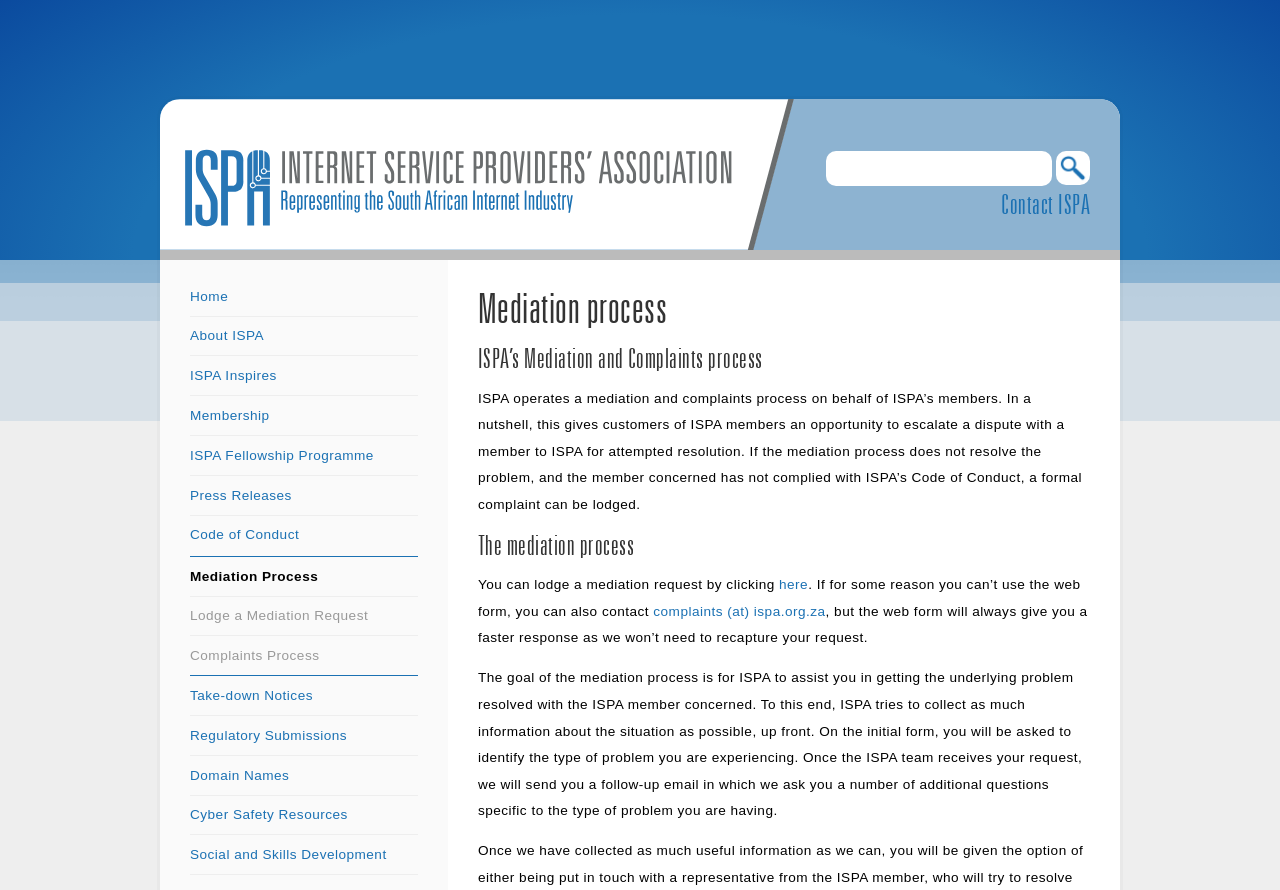What is the relationship between the mediation process and ISPA's Code of Conduct?
Could you give a comprehensive explanation in response to this question?

According to the webpage, if the mediation process does not resolve the problem and the member concerned has not complied with ISPA's Code of Conduct, a formal complaint can be lodged. This suggests that the mediation process is linked to ensuring that ISPA members comply with the Code of Conduct.